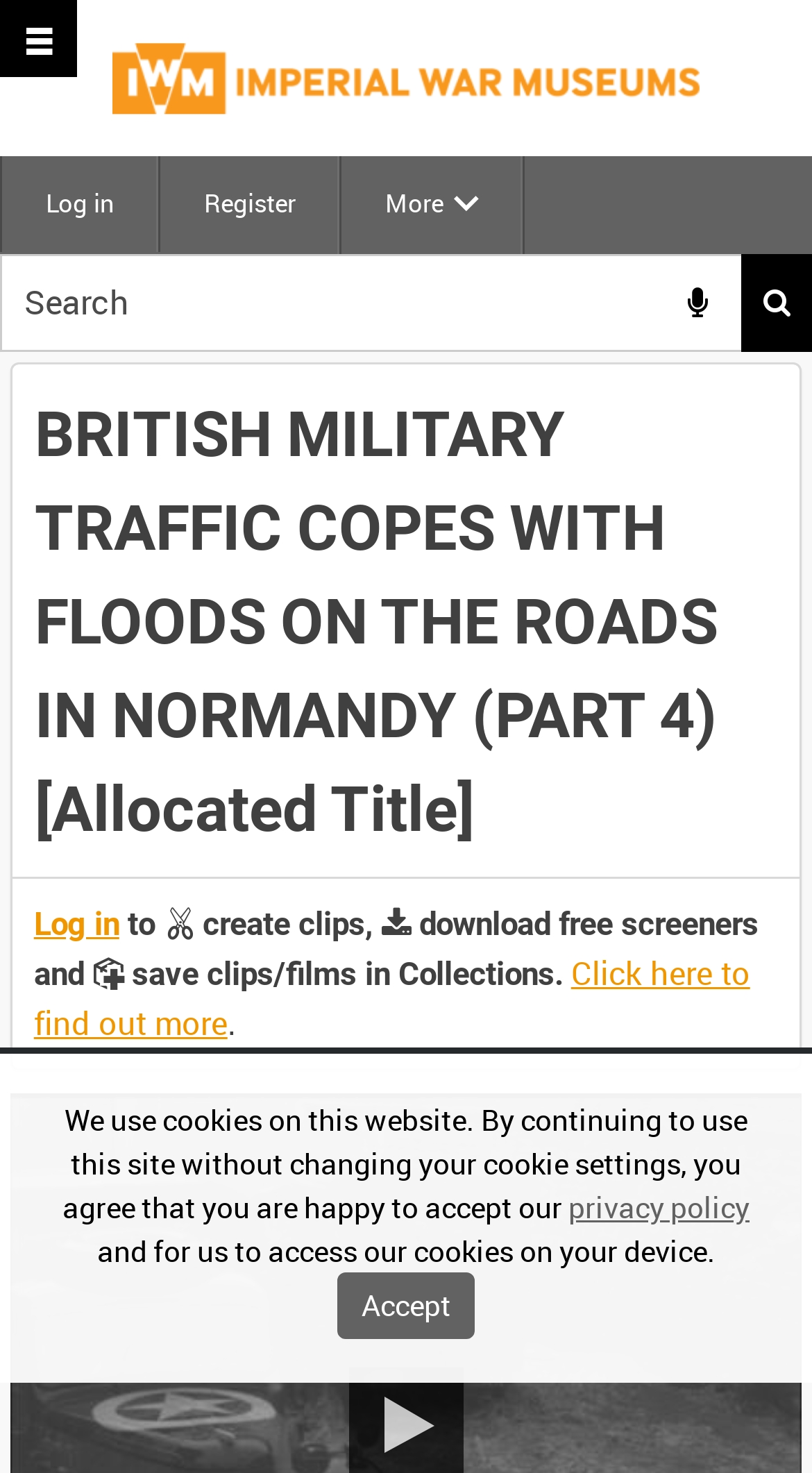Identify the bounding box coordinates of the element to click to follow this instruction: 'Log in'. Ensure the coordinates are four float values between 0 and 1, provided as [left, top, right, bottom].

[0.003, 0.106, 0.195, 0.171]